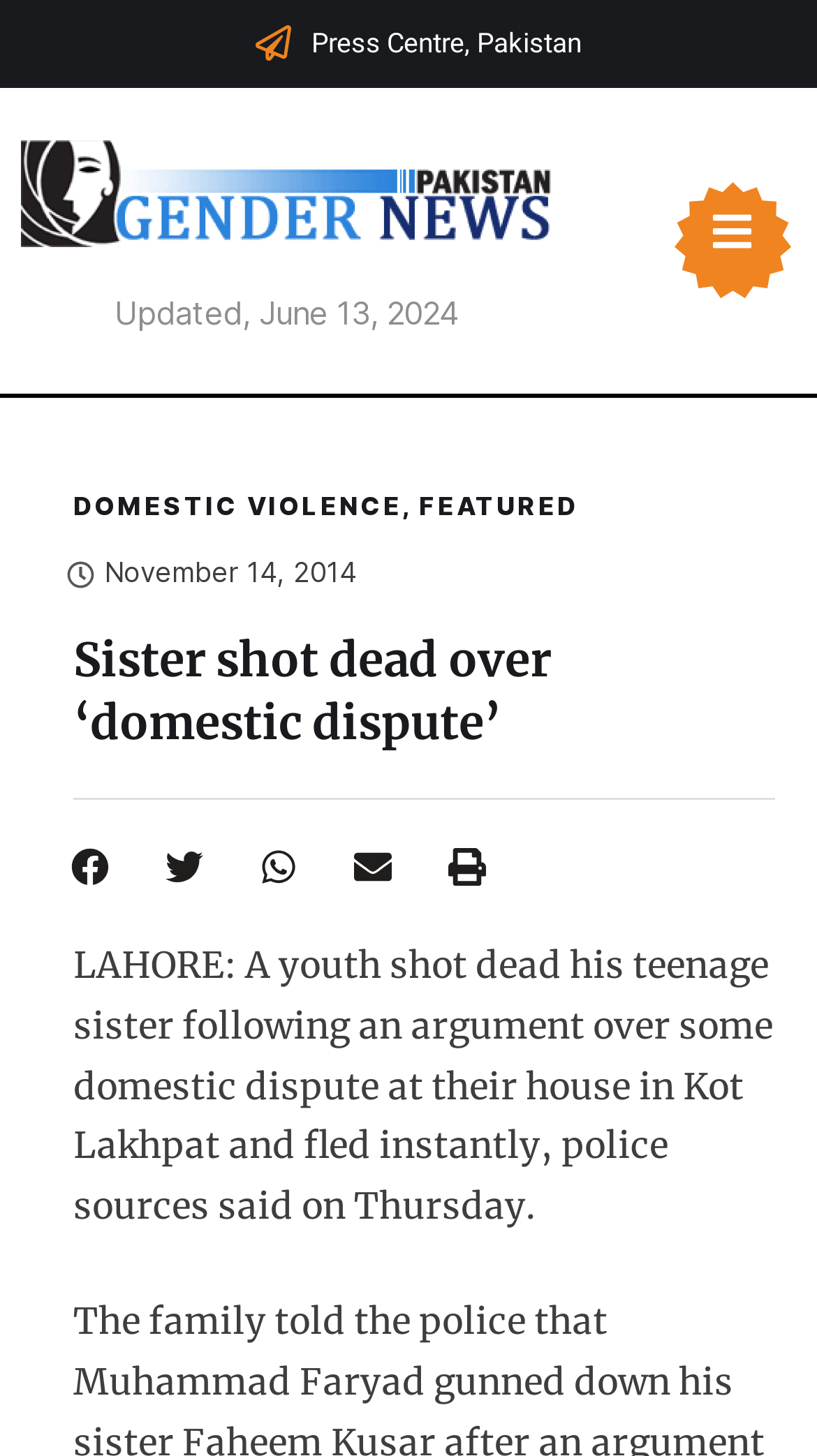Please identify the bounding box coordinates of the region to click in order to complete the given instruction: "Click on the 'Press Centre, Pakistan' link". The coordinates should be four float numbers between 0 and 1, i.e., [left, top, right, bottom].

[0.381, 0.019, 0.712, 0.04]